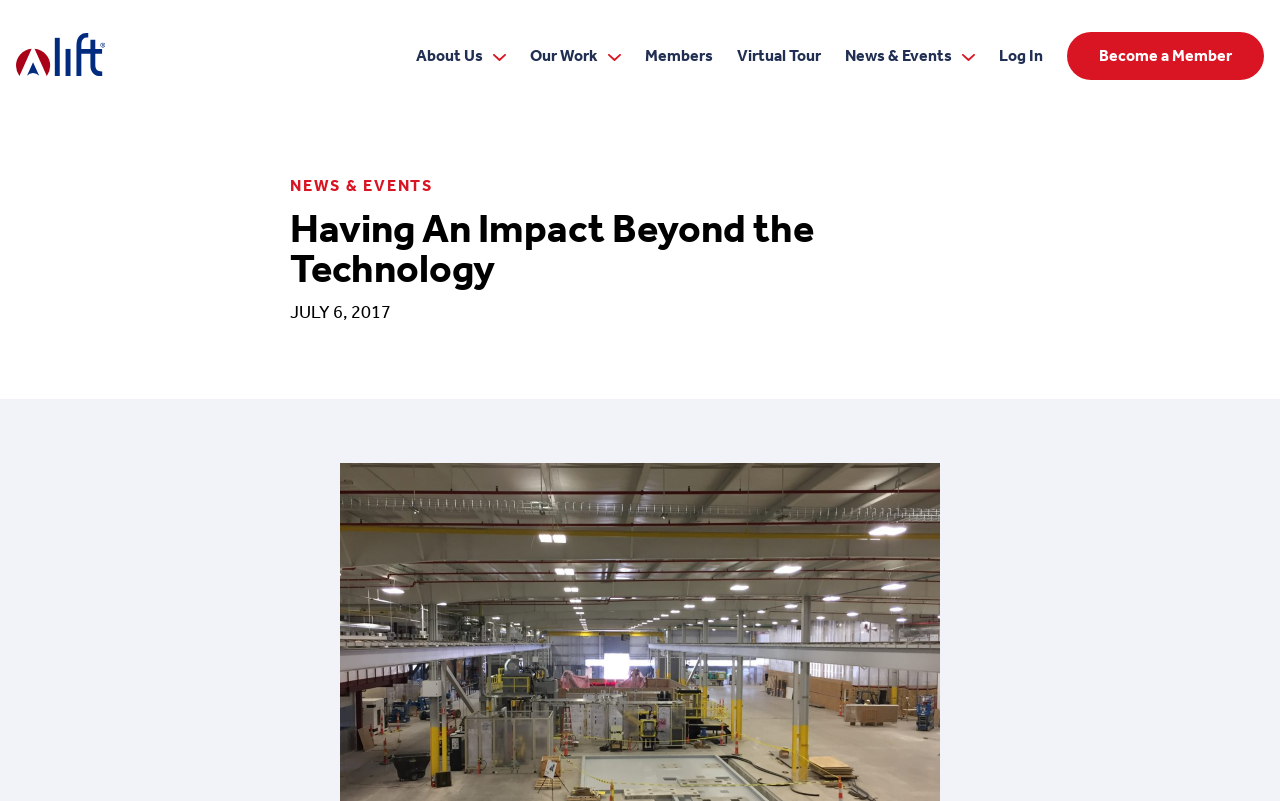Provide the bounding box coordinates for the UI element described in this sentence: "Board". The coordinates should be four float values between 0 and 1, i.e., [left, top, right, bottom].

[0.316, 0.292, 0.456, 0.349]